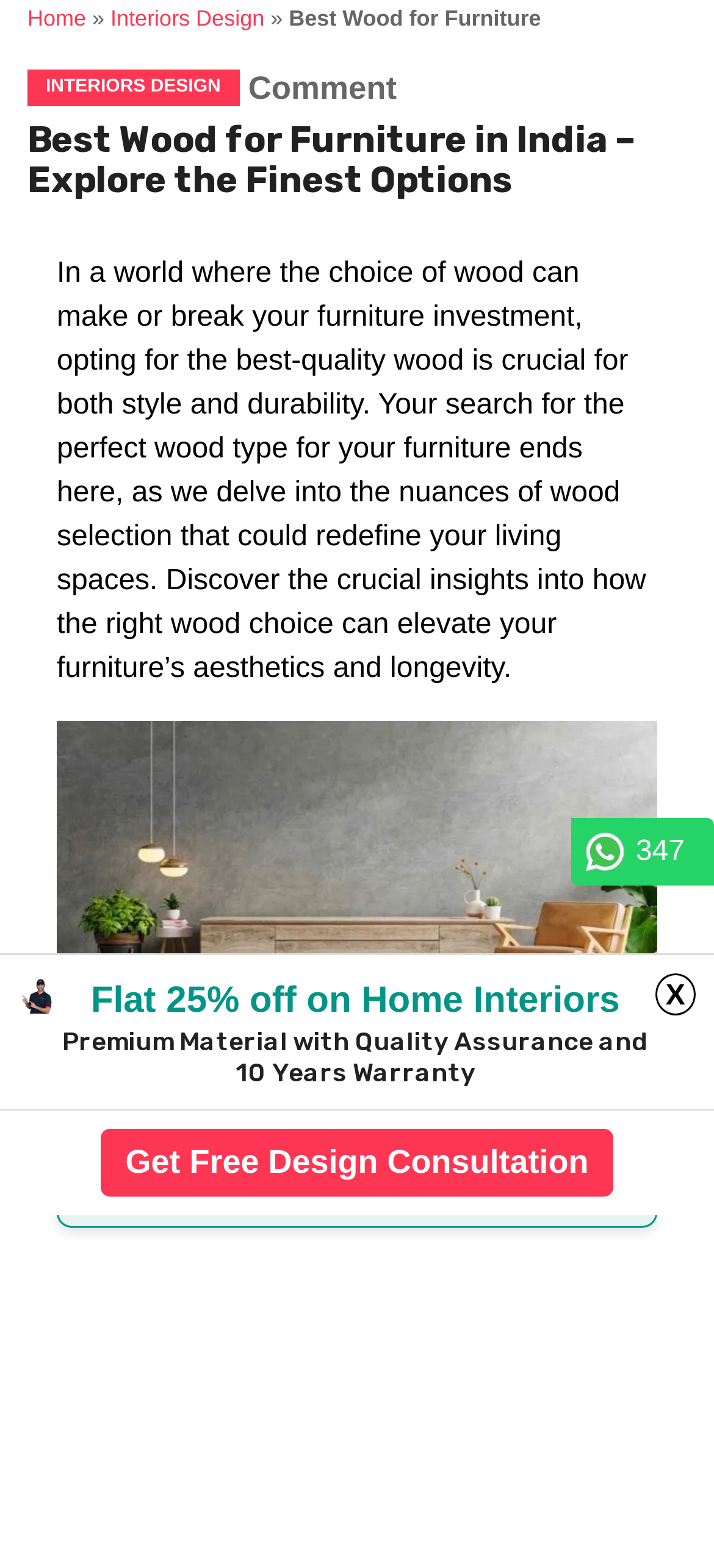Describe all significant elements and features of the webpage.

The webpage is about discovering the best wood for furniture in India, showcasing the durability and elegance of various wood types. At the top, there is a navigation menu with links to "Home", "Interiors Design", and "INTERIORS DESIGN" on the left, and a title "Best Wood for Furniture" on the right. Below the navigation menu, there is a heading that reads "Best Wood for Furniture in India – Explore the Finest Options".

The main content of the webpage is divided into two sections. On the left, there is an image, and on the right, there is a block of text that discusses the importance of choosing the right wood type for furniture, highlighting its impact on both style and durability. The text also mentions that the webpage will provide crucial insights into wood selection and its effects on furniture aesthetics and longevity.

Below the main content, there is a section with a heading "Things we covered for you" and a "+" icon next to it. On the right side of the webpage, there is a promotional banner that reads "Flat 25% off on Home Interiors" with an "X" icon on the top right corner to close it. Below the banner, there is a heading that highlights the premium material quality and 10-year warranty offered.

At the bottom of the webpage, there is a call-to-action button that reads "Get Free Design Consultation". There are also two images on the webpage, one at the top and another at the bottom left corner.